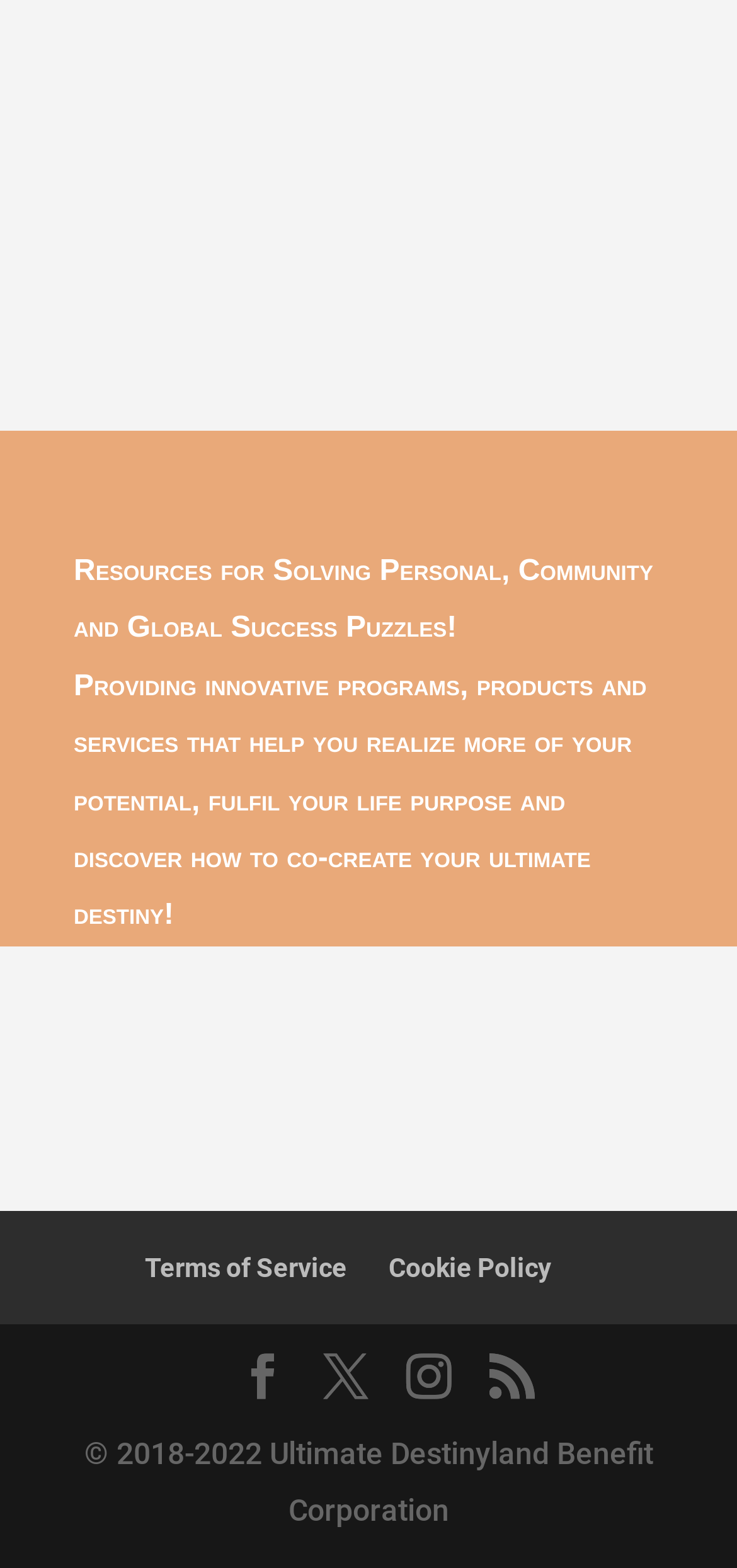What is the copyright year range?
Please respond to the question with a detailed and well-explained answer.

The copyright year range can be found in the StaticText element at the bottom of the webpage, which says '© 2018-2022 Ultimate Destinyland Benefit Corporation'.